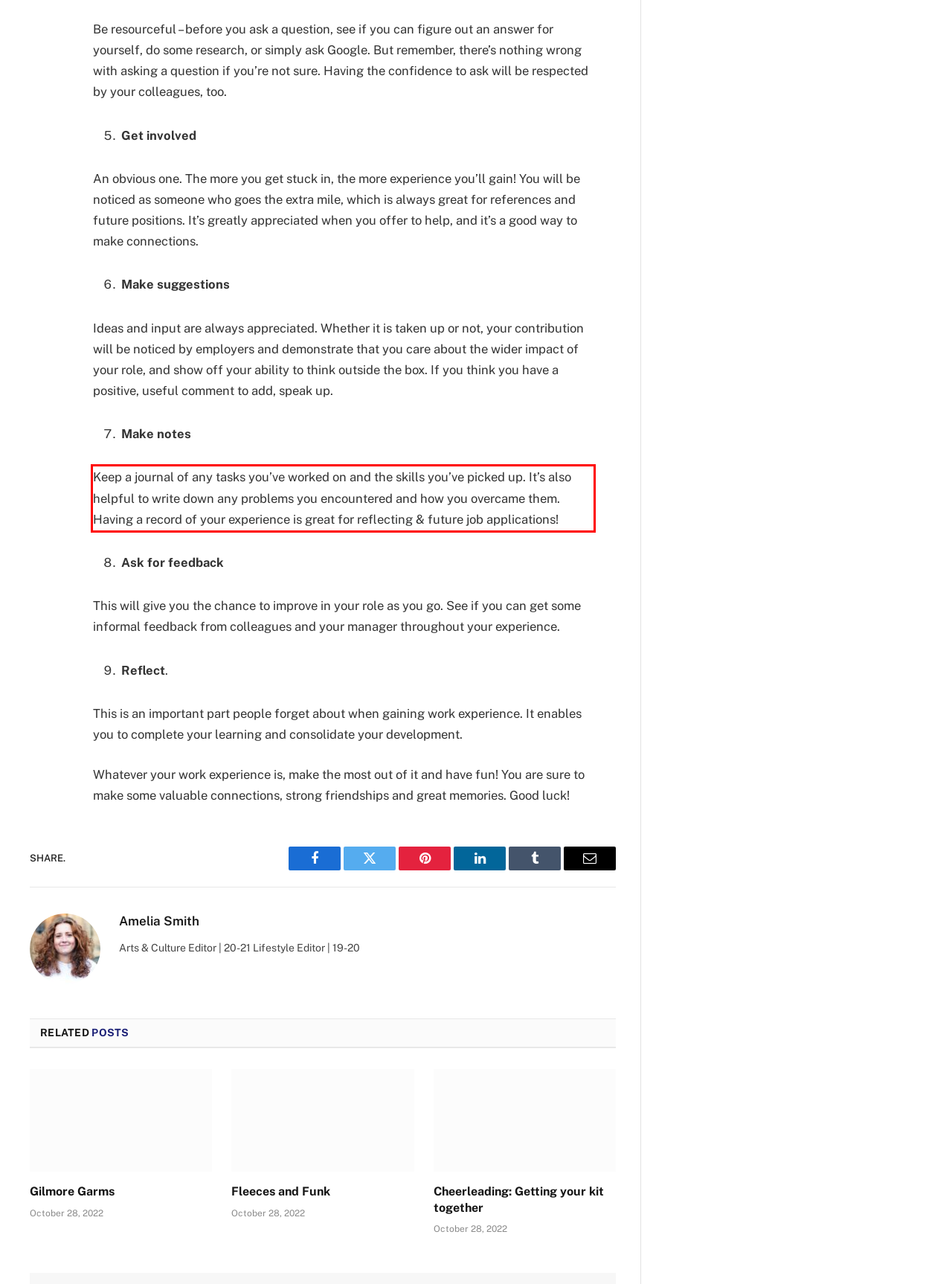You have a screenshot of a webpage with a UI element highlighted by a red bounding box. Use OCR to obtain the text within this highlighted area.

Keep a journal of any tasks you’ve worked on and the skills you’ve picked up. It’s also helpful to write down any problems you encountered and how you overcame them. Having a record of your experience is great for reflecting & future job applications!